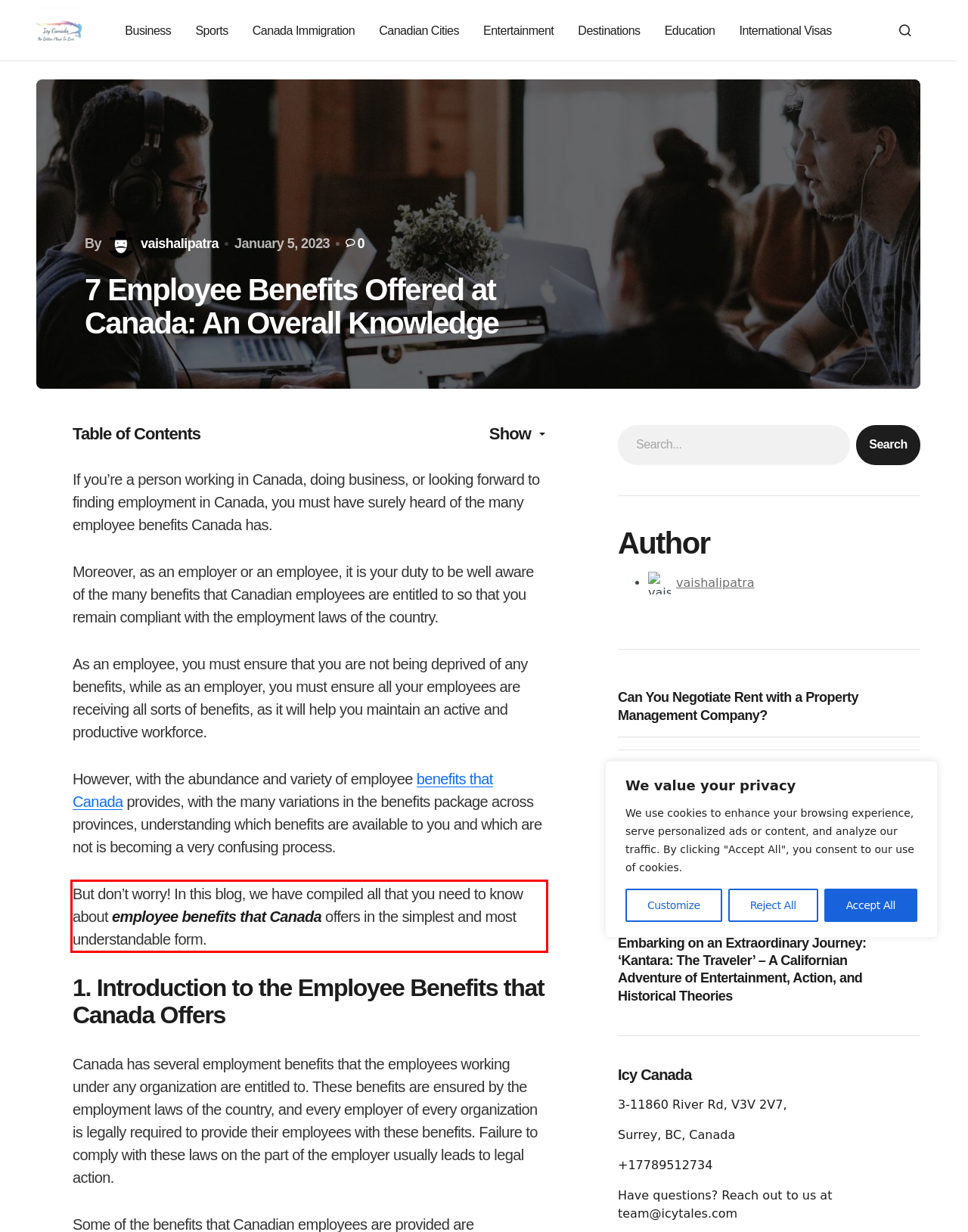There is a UI element on the webpage screenshot marked by a red bounding box. Extract and generate the text content from within this red box.

But don’t worry! In this blog, we have compiled all that you need to know about employee benefits that Canada offers in the simplest and most understandable form.